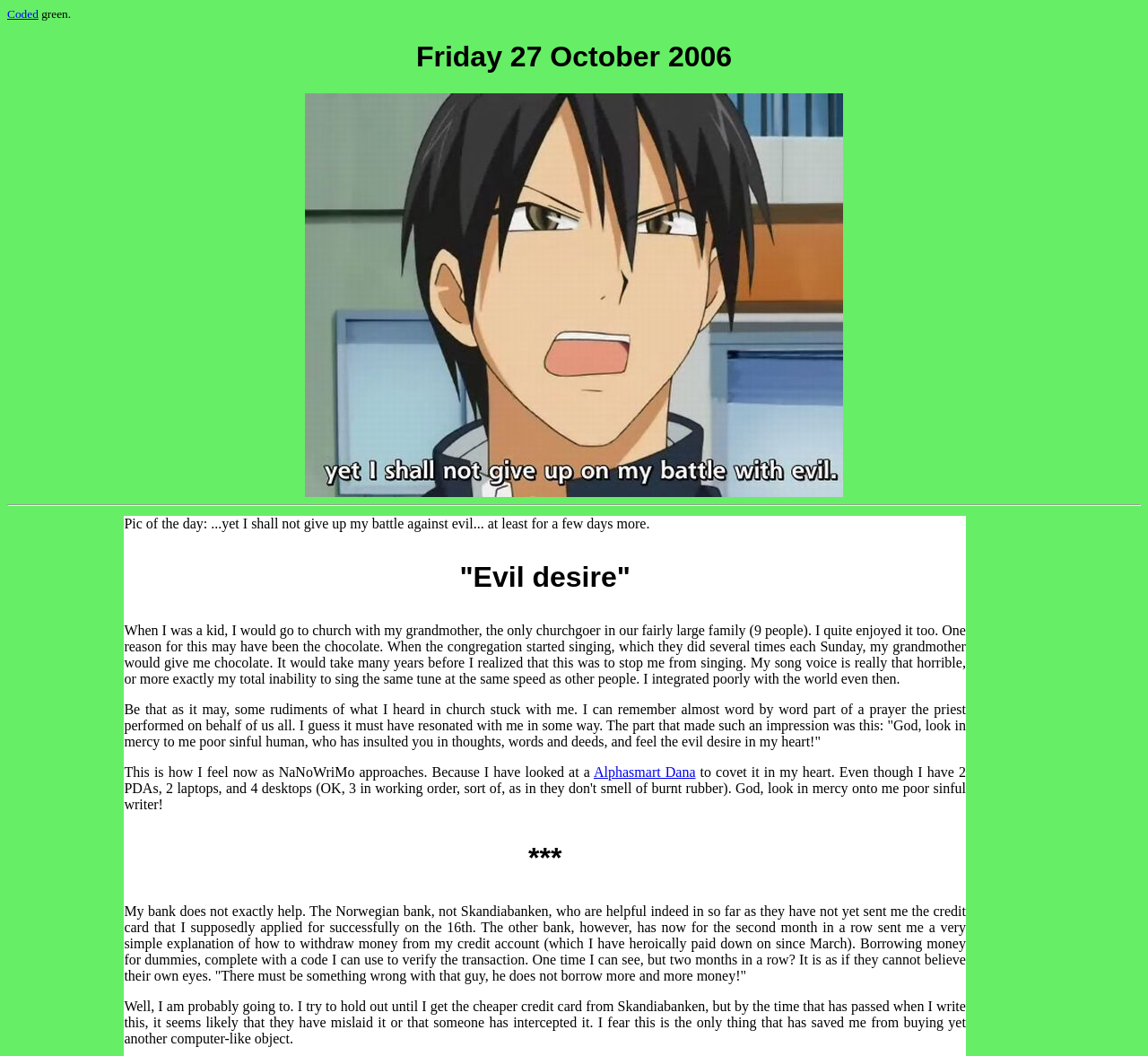Provide the bounding box coordinates of the UI element this sentence describes: "Coded".

[0.006, 0.007, 0.033, 0.02]